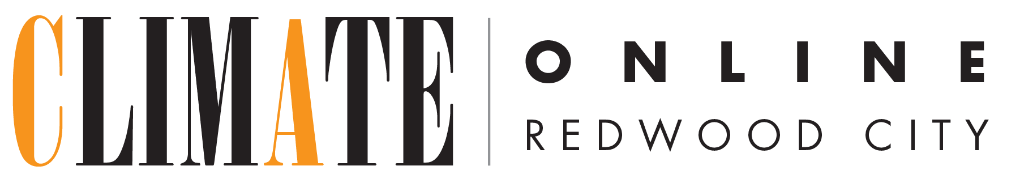What is the focus of the publication Climate Online?
Give a single word or phrase answer based on the content of the image.

Climate issues and community news